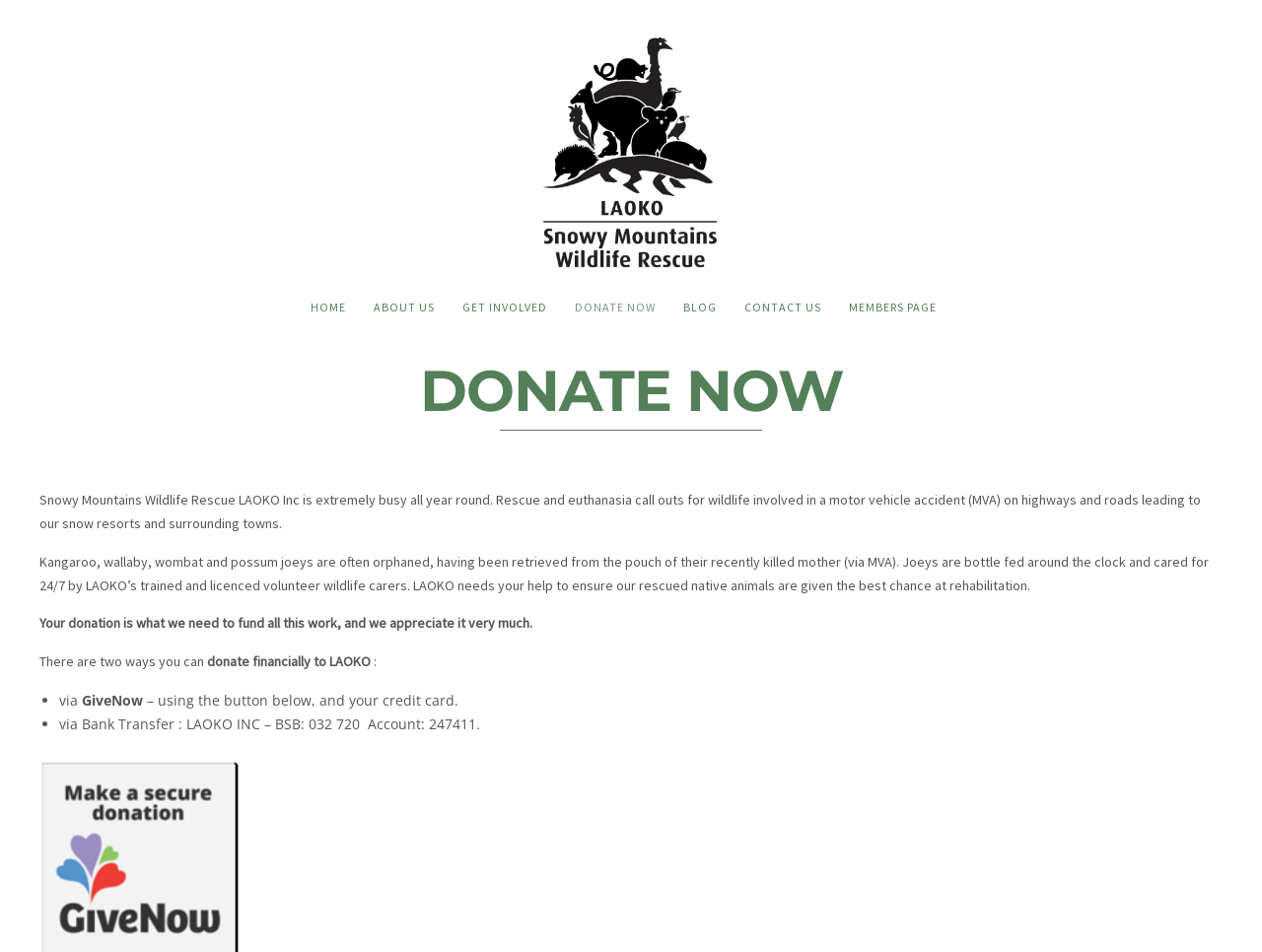Find and provide the bounding box coordinates for the UI element described with: "HOME".

[0.235, 0.311, 0.285, 0.336]